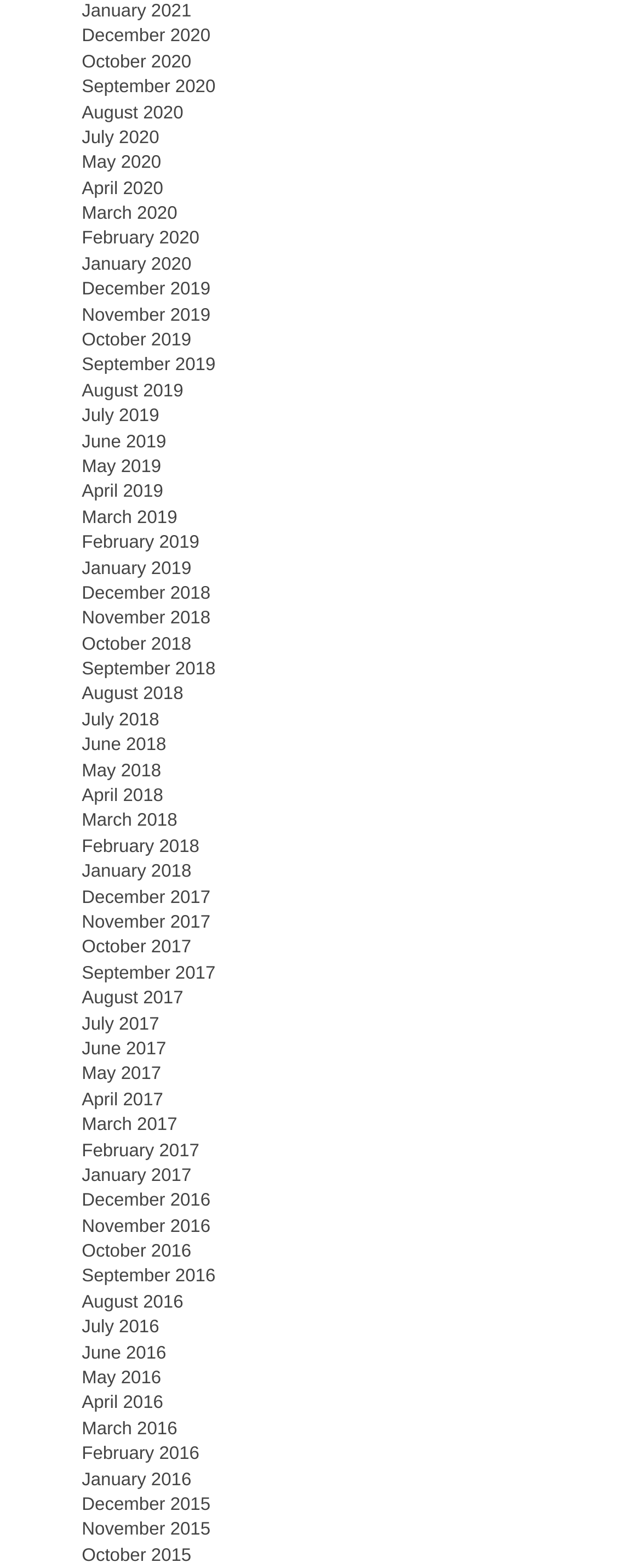Could you indicate the bounding box coordinates of the region to click in order to complete this instruction: "View September 2020".

[0.128, 0.049, 0.336, 0.062]